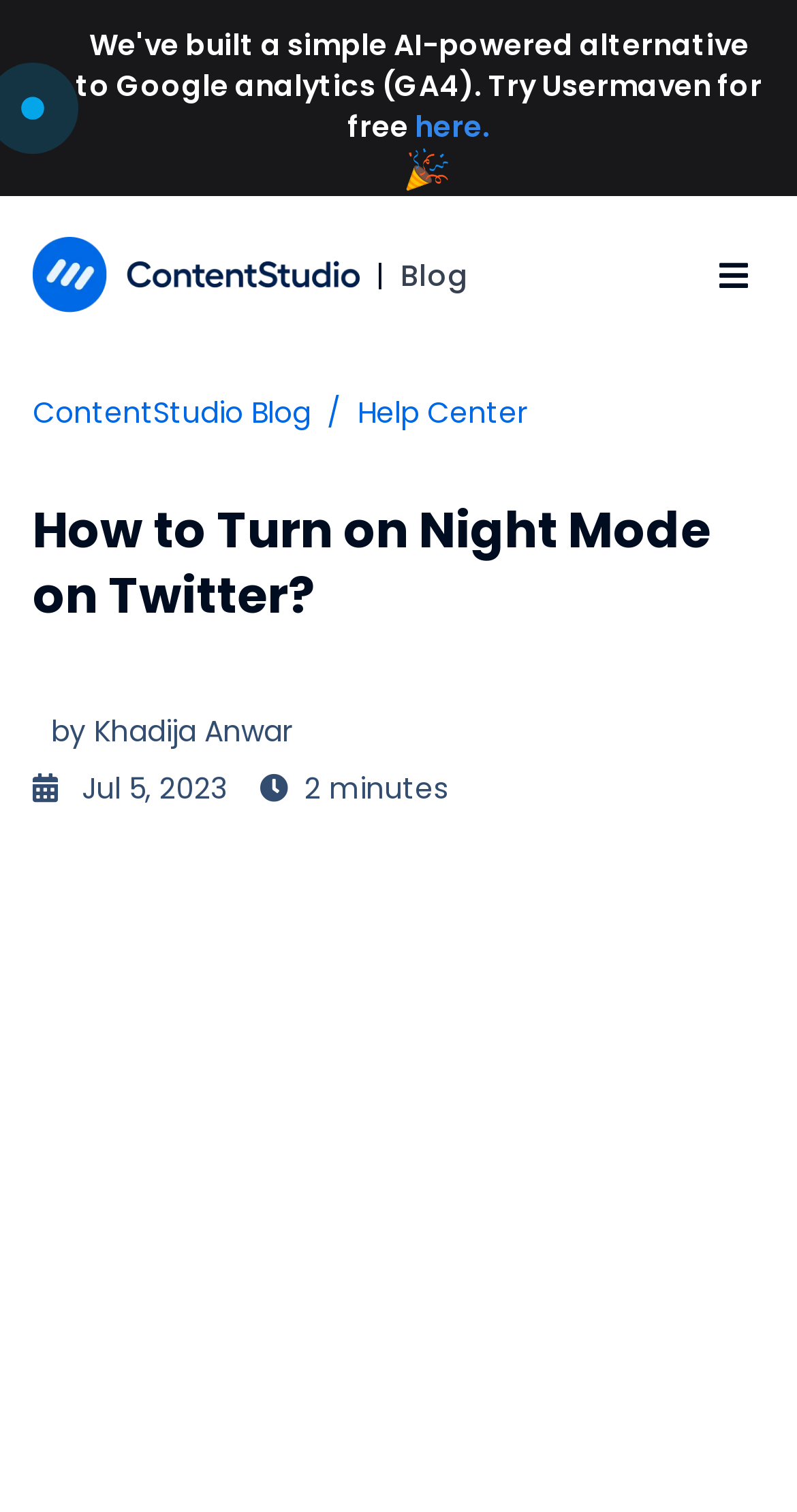What is the author of the article?
Please analyze the image and answer the question with as much detail as possible.

I found the author's name by looking at the text next to the 'by' keyword, which is a common way to indicate the author of an article.